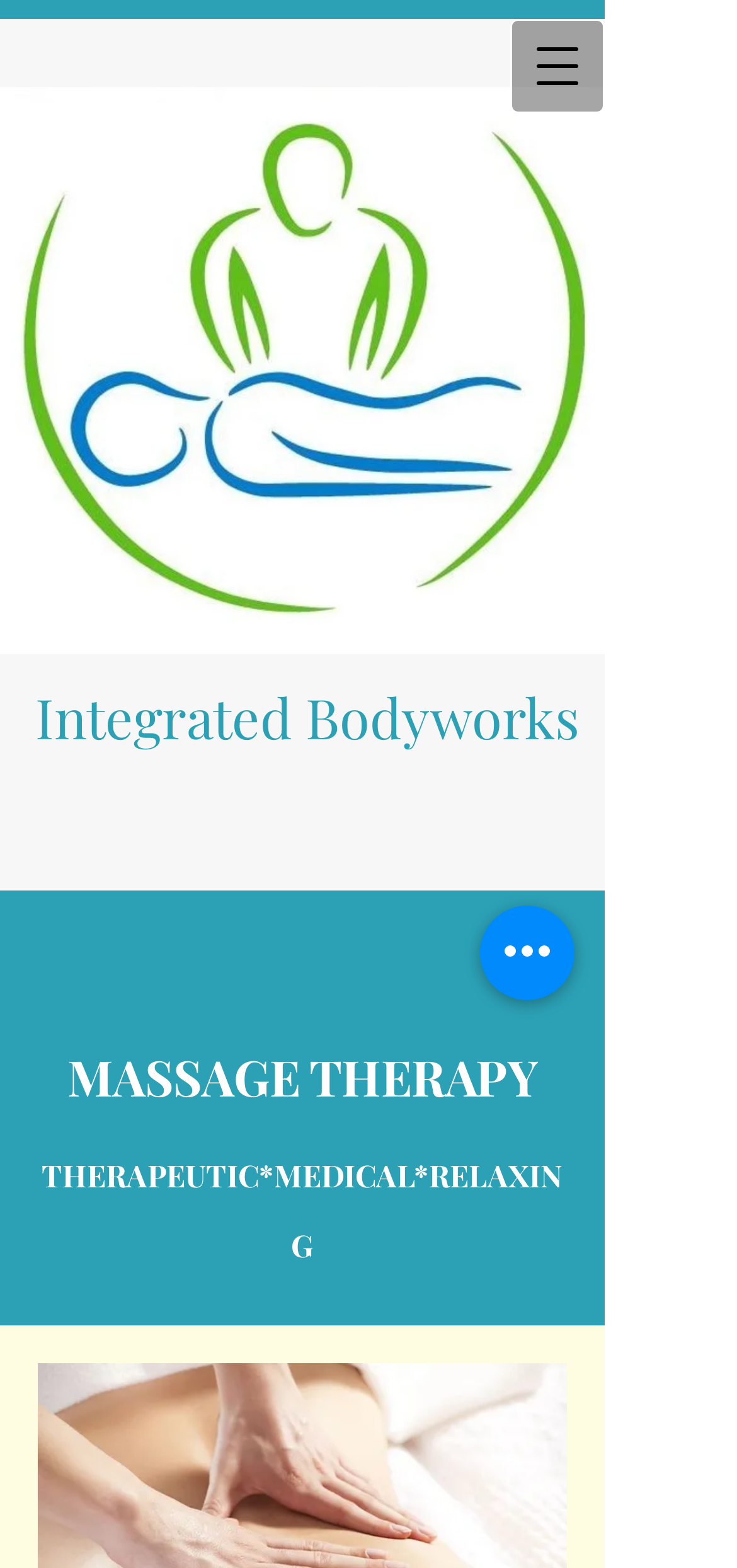Give a one-word or phrase response to the following question: Is there a navigation menu on the webpage?

Yes